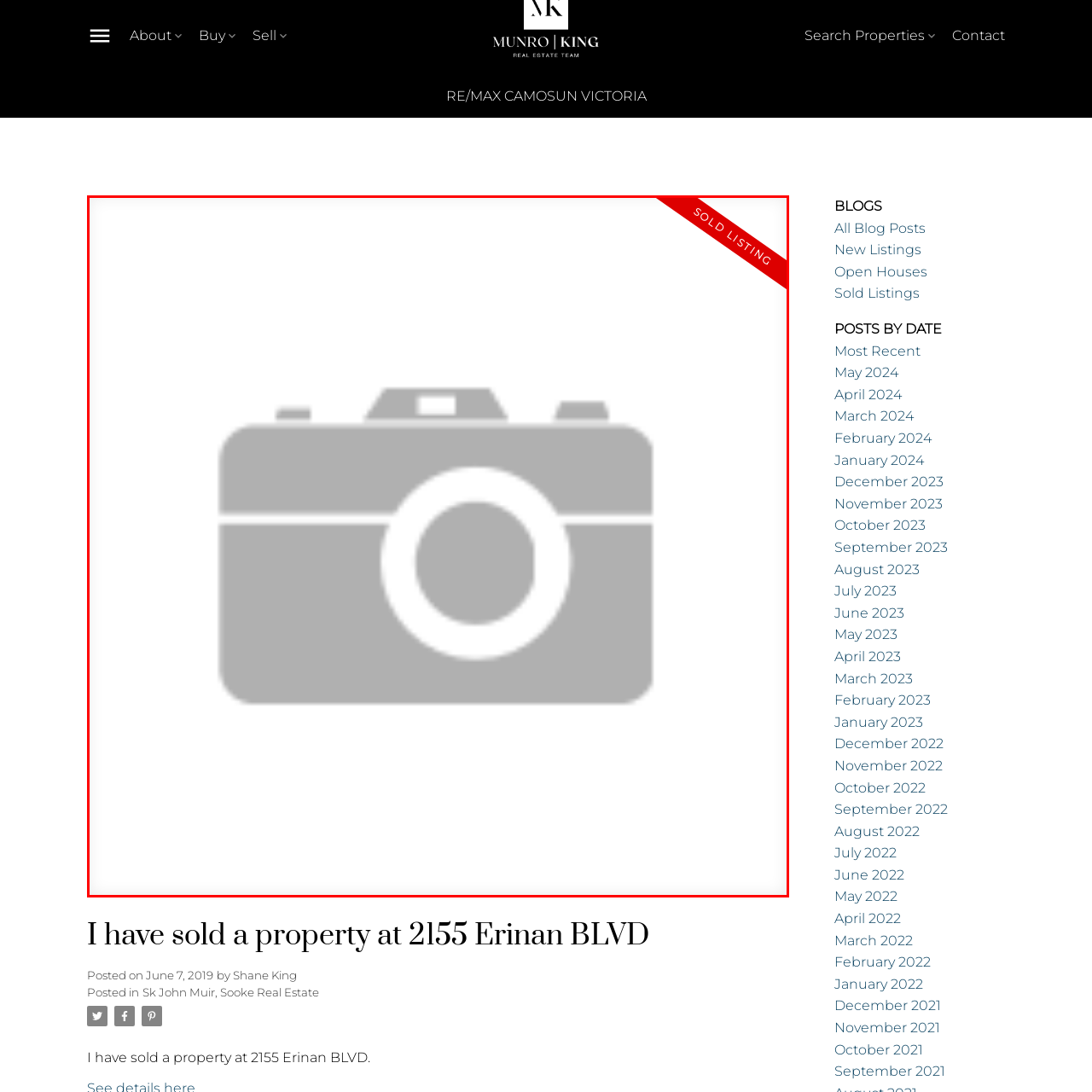Examine the area within the red bounding box and answer the following question using a single word or phrase:
What is the address of the property?

2155 Erinan Boulevard